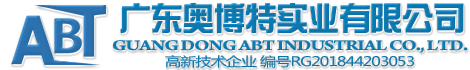Generate a detailed caption that encompasses all aspects of the image.

The image features the logo and company name of "Guangdong ABT Industrial Co., Ltd." prominently displayed in a sleek, modern font. The logo showcases the letters "ABT" in a bold blue design, emphasizing professionalism and innovation. Below the logo, the Chinese characters for the company name are presented in a clear, contrasting style, reinforcing the brand's identity. Additional text outlines the company’s registration number, suggesting a strong commitment to formal business standards and credibility. This visual representation reflects the company's focus on high-tech industry solutions and its corporate ethos.